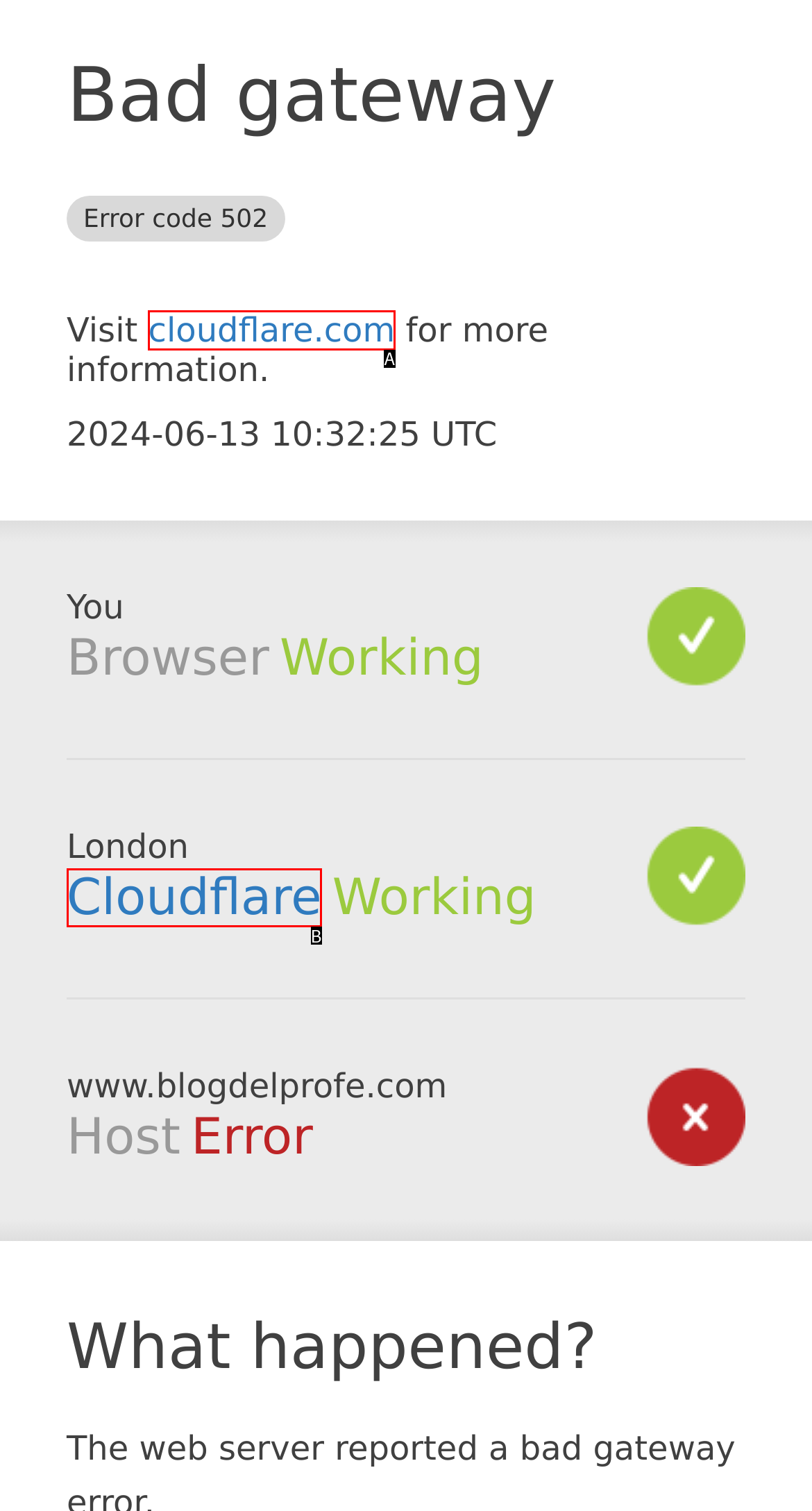Select the letter that aligns with the description: cloudflare.com. Answer with the letter of the selected option directly.

A